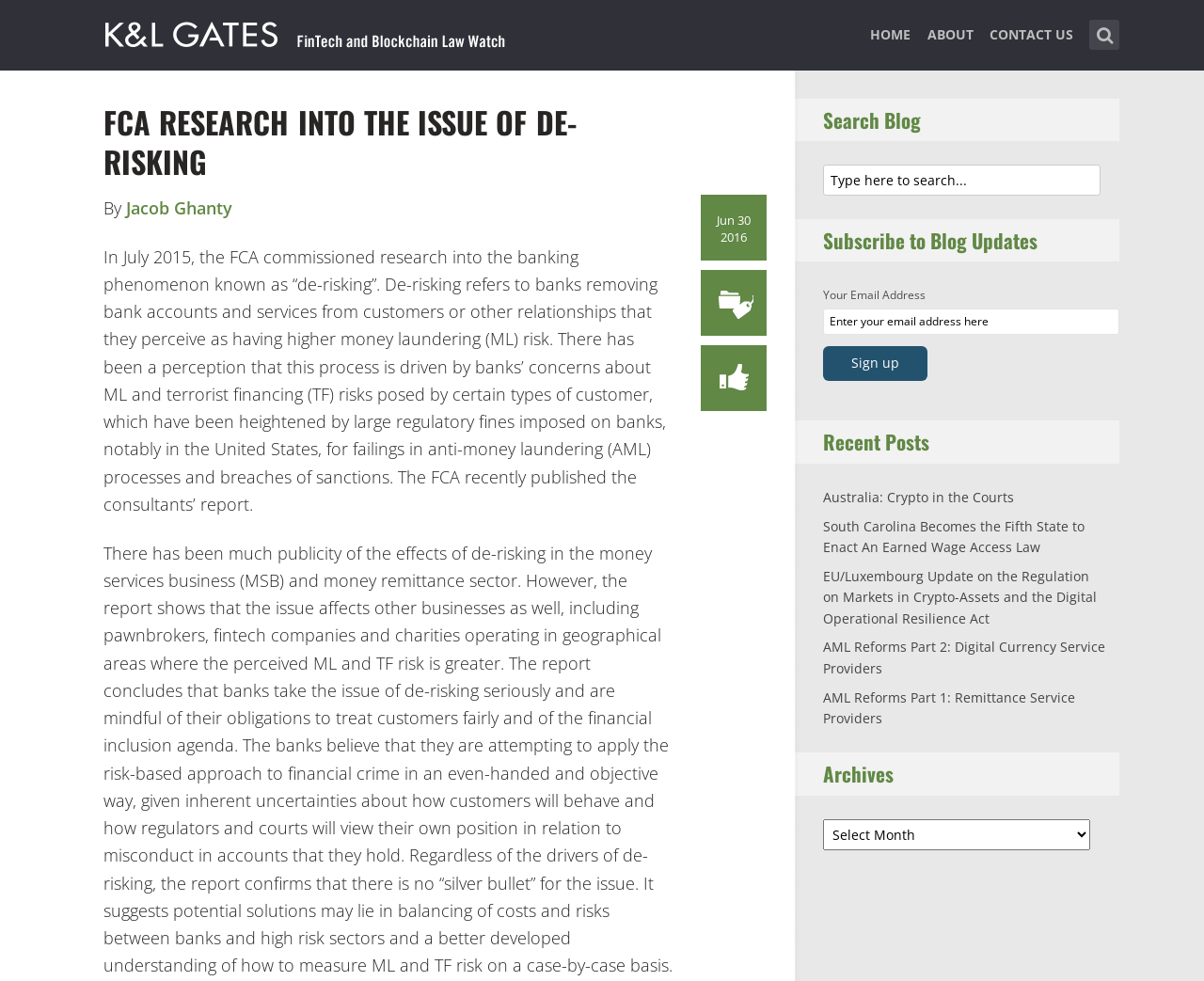Identify the bounding box coordinates of the section to be clicked to complete the task described by the following instruction: "Subscribe to blog updates". The coordinates should be four float numbers between 0 and 1, formatted as [left, top, right, bottom].

[0.684, 0.314, 0.93, 0.341]